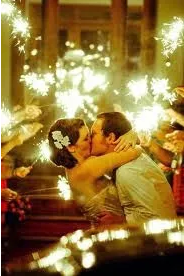Provide a thorough and detailed caption for the image.

This enchanting image beautifully captures a magical moment during a wedding celebration, showcasing a couple immersed in each other as they share a romantic kiss. The scene is illuminated by sparkling sparklers held by family and friends, creating a warm, festive atmosphere that highlights the joy and excitement of the occasion. The bride, adorned with a delicate hair accessory, radiates happiness, while the groom embraces her tenderly, both lost in the enchantment of their special day. This moment exemplifies the pure emotion and unforgettable experiences that characterise wedding celebrations, filled with cherished memories and love that lasts a lifetime.